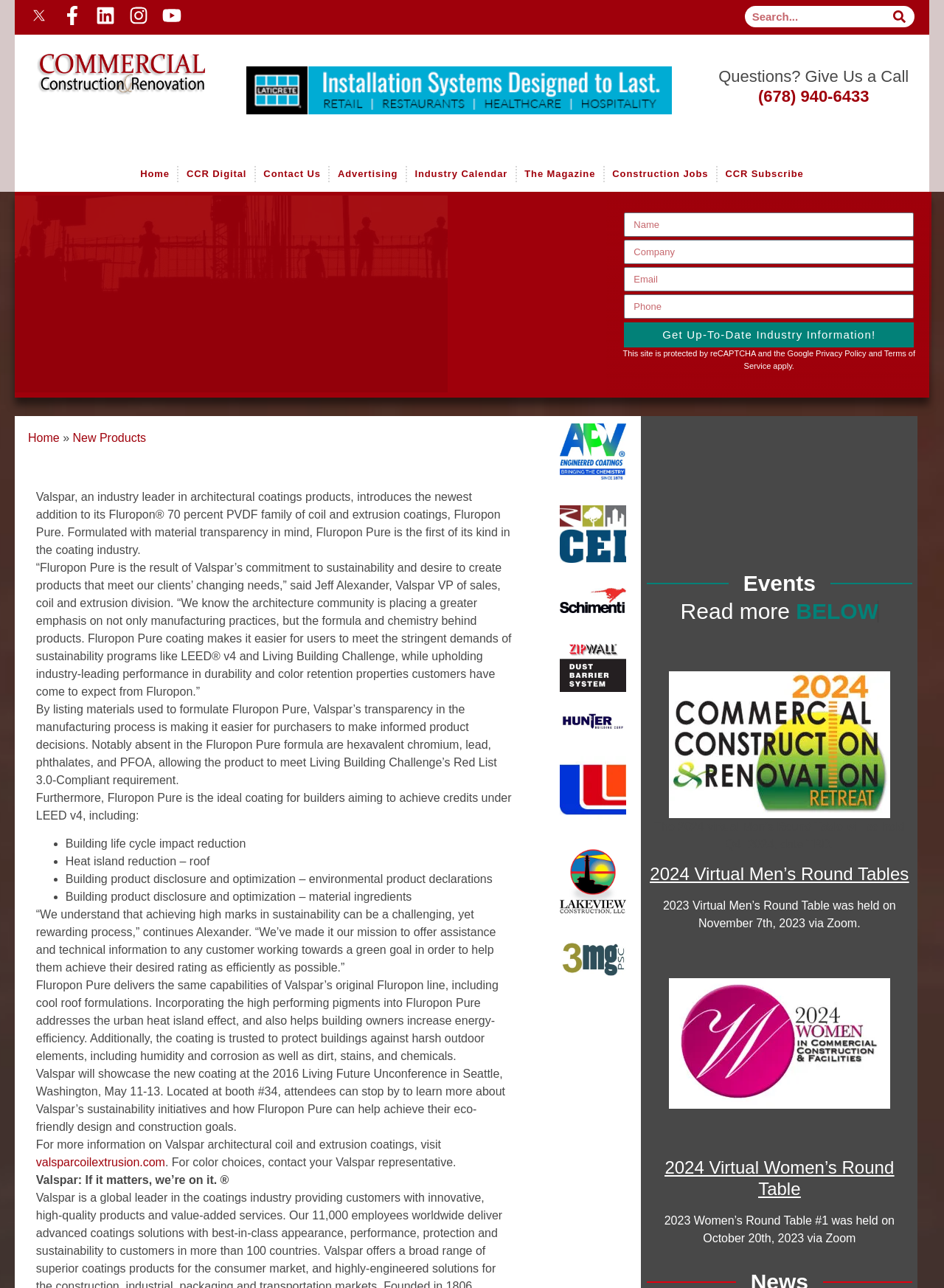Based on the description "Terms of Service", find the bounding box of the specified UI element.

[0.788, 0.271, 0.97, 0.287]